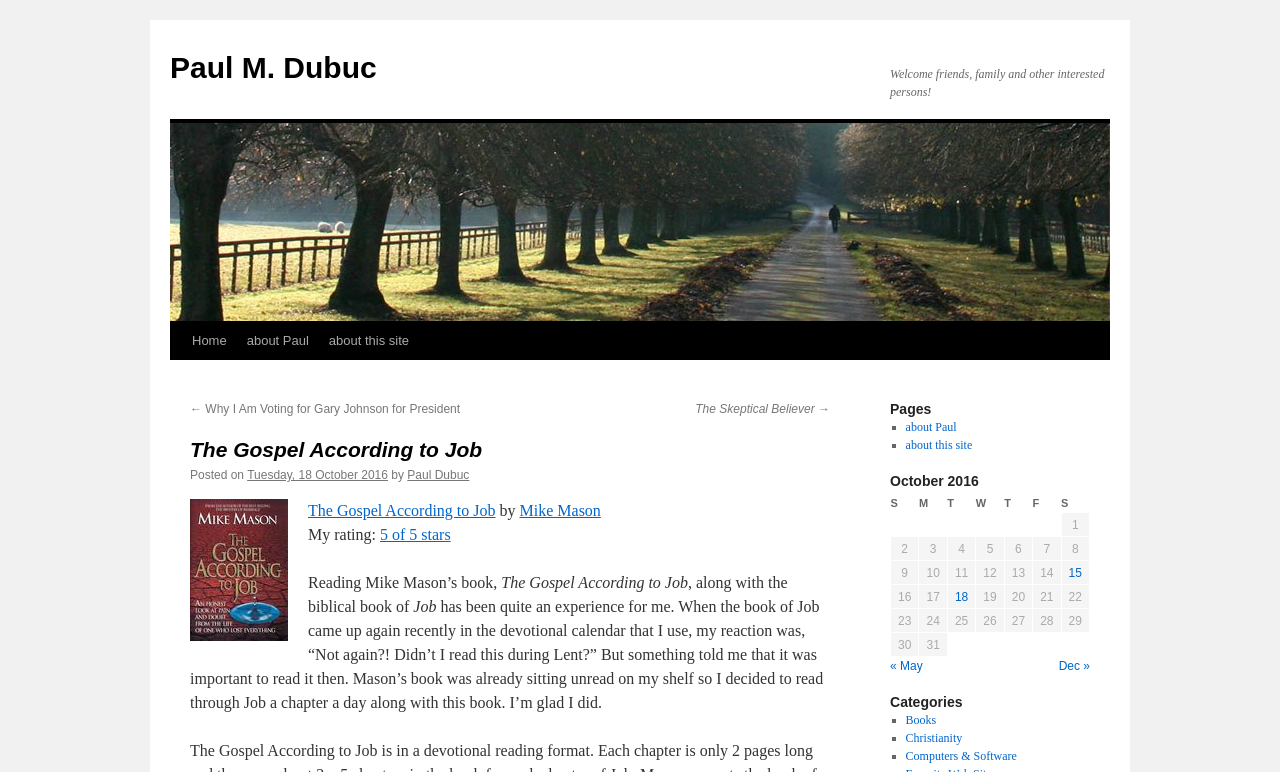What is the author of the book 'The Gospel According to Job'? Refer to the image and provide a one-word or short phrase answer.

Mike Mason